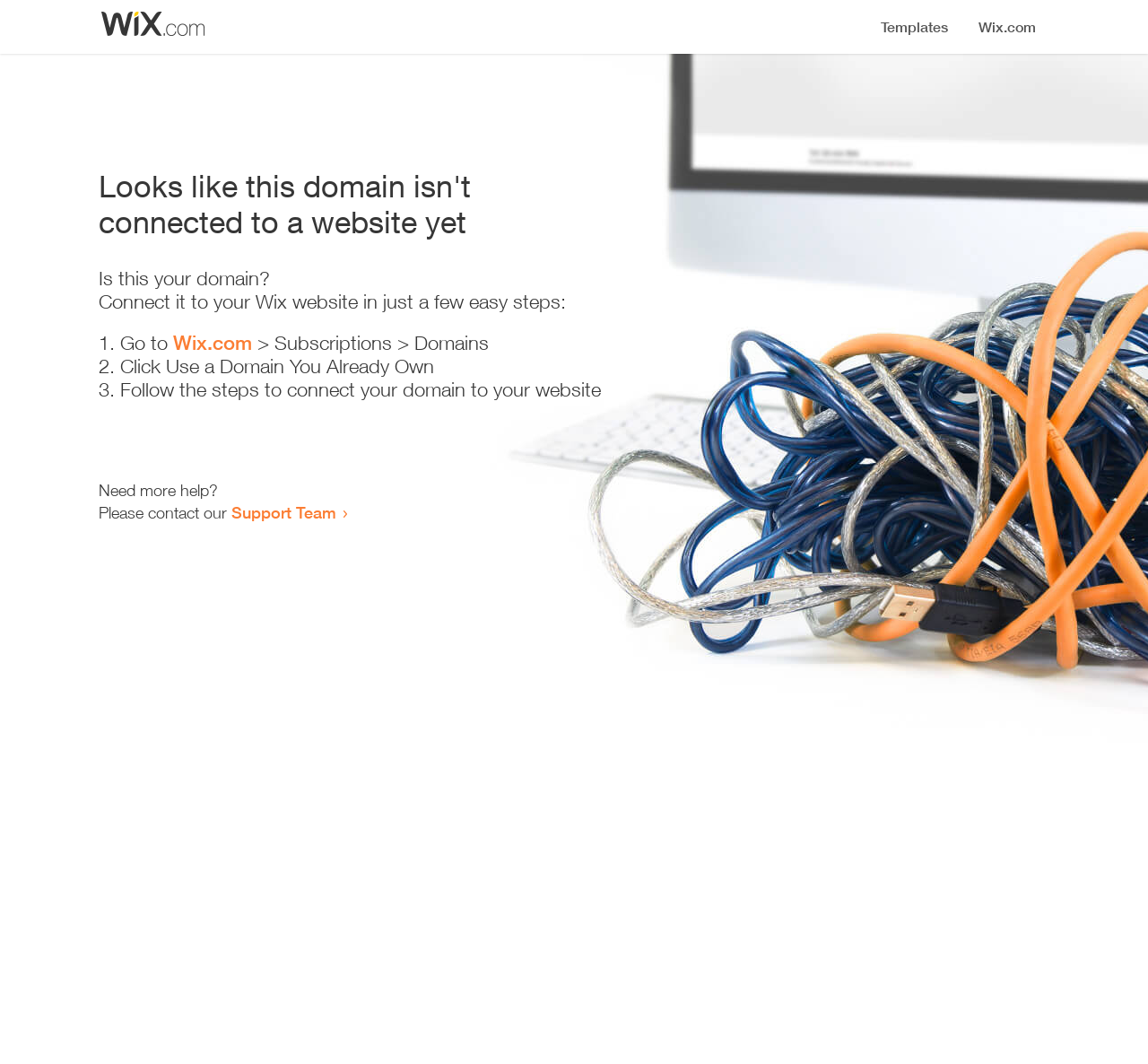Generate a comprehensive description of the webpage.

The webpage appears to be an error page, indicating that a domain is not connected to a website yet. At the top, there is a small image, likely a logo or icon. Below the image, a prominent heading reads "Looks like this domain isn't connected to a website yet". 

Underneath the heading, there is a series of instructions to connect the domain to a Wix website. The instructions are presented in a step-by-step format, with each step marked by a numbered list marker (1., 2., 3.). The first step involves going to Wix.com, followed by navigating to the Subscriptions and Domains section. The second step is to click "Use a Domain You Already Own", and the third step is to follow the instructions to connect the domain to the website.

To the right of the instructions, there is a small section that offers additional help. It says "Need more help?" and provides a link to contact the Support Team.